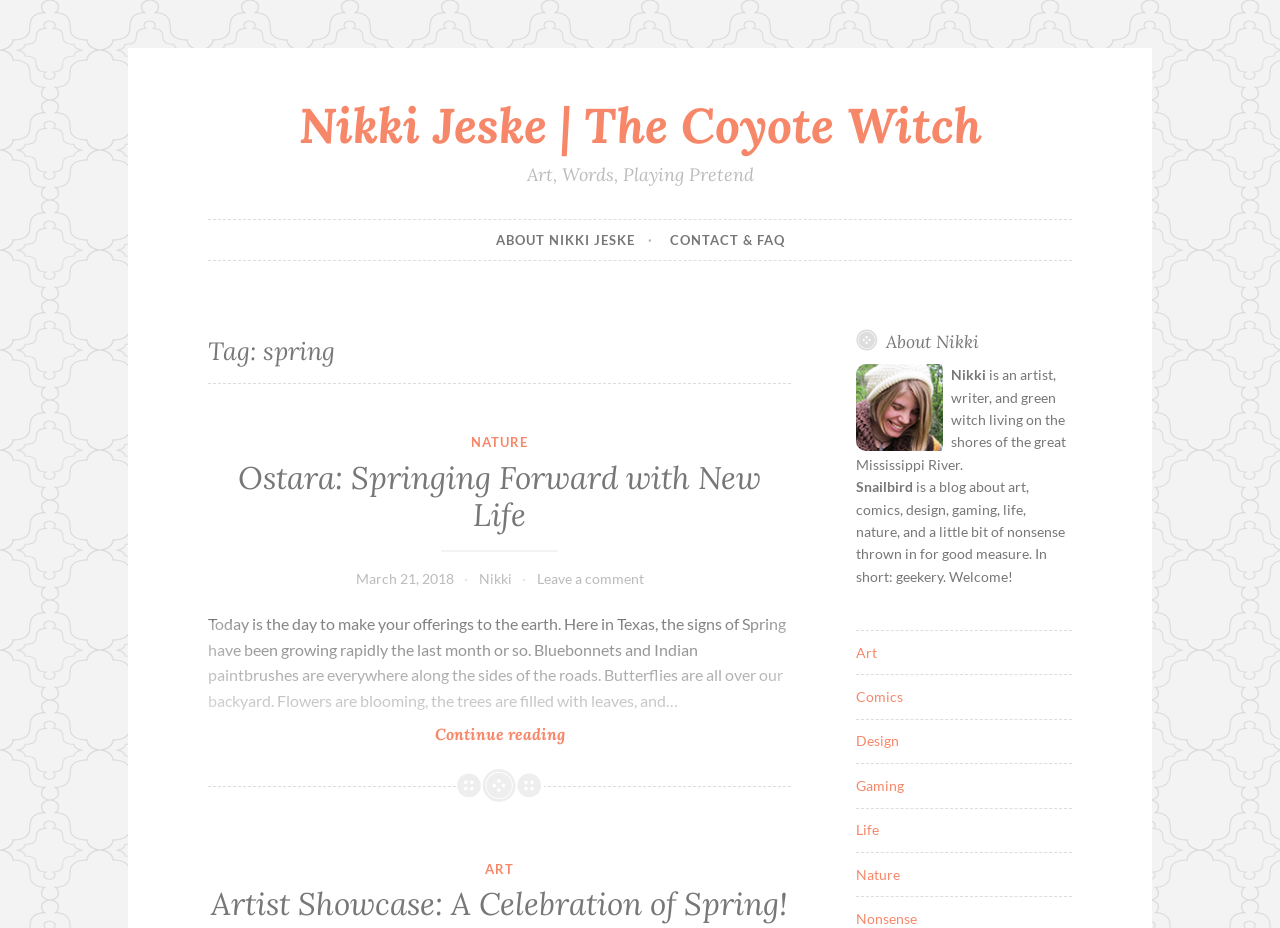What is the theme of the blog?
Please provide a single word or phrase as your answer based on the screenshot.

art, comics, design, gaming, life, nature, and nonsense